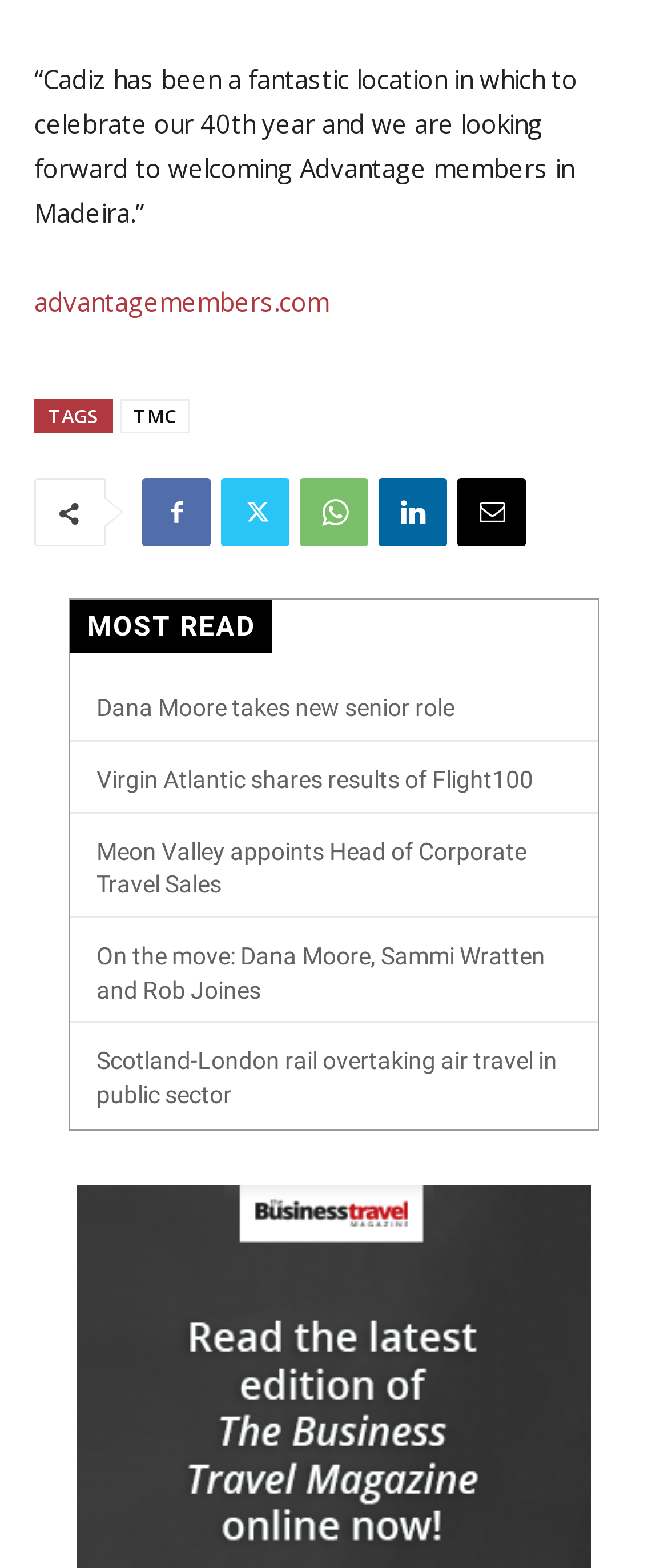Identify the bounding box coordinates of the section that should be clicked to achieve the task described: "read about Dana Moore's new senior role".

[0.145, 0.443, 0.68, 0.46]